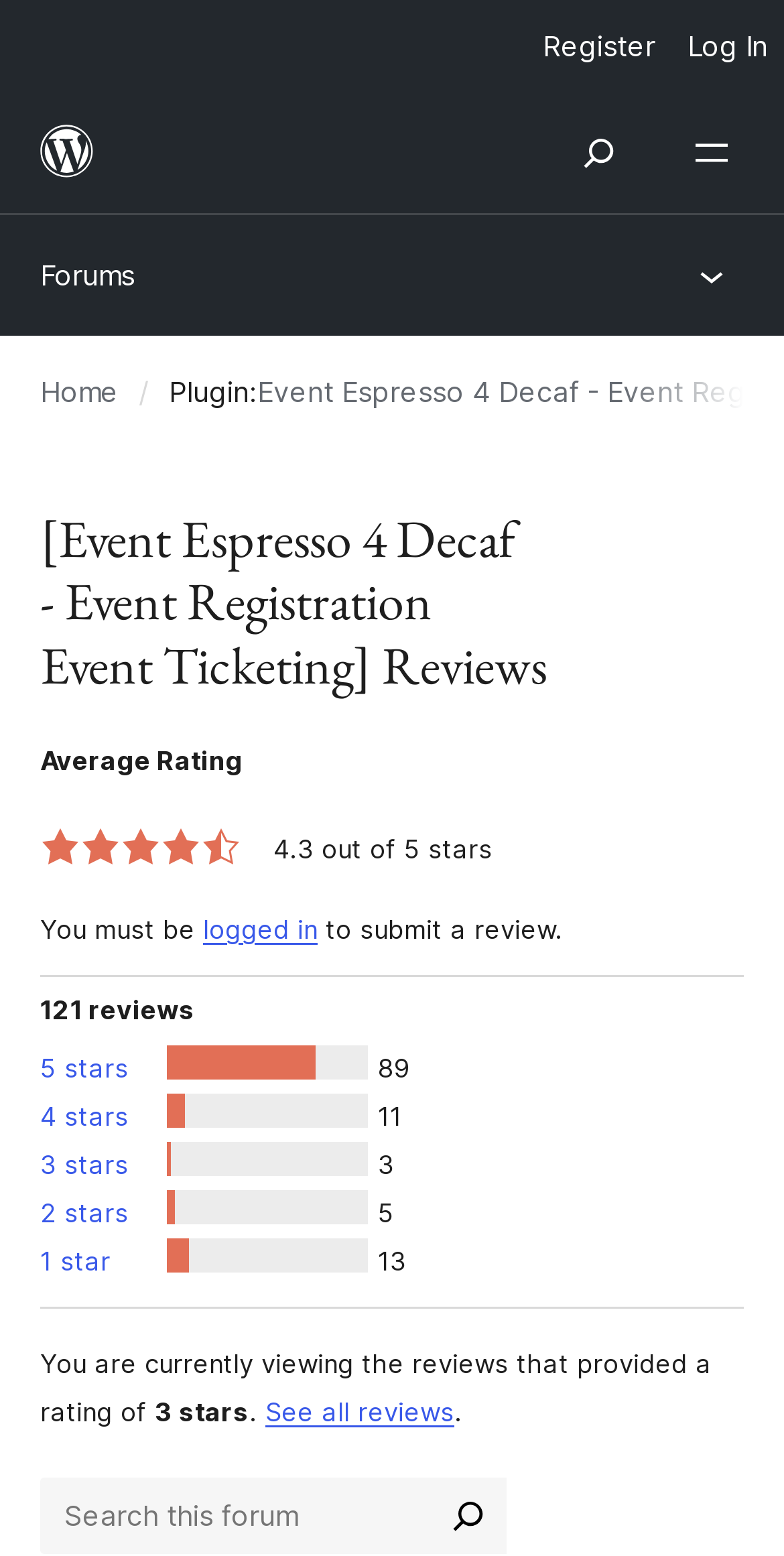Using the webpage screenshot, find the UI element described by See all reviews. Provide the bounding box coordinates in the format (top-left x, top-left y, bottom-right x, bottom-right y), ensuring all values are floating point numbers between 0 and 1.

[0.338, 0.897, 0.579, 0.917]